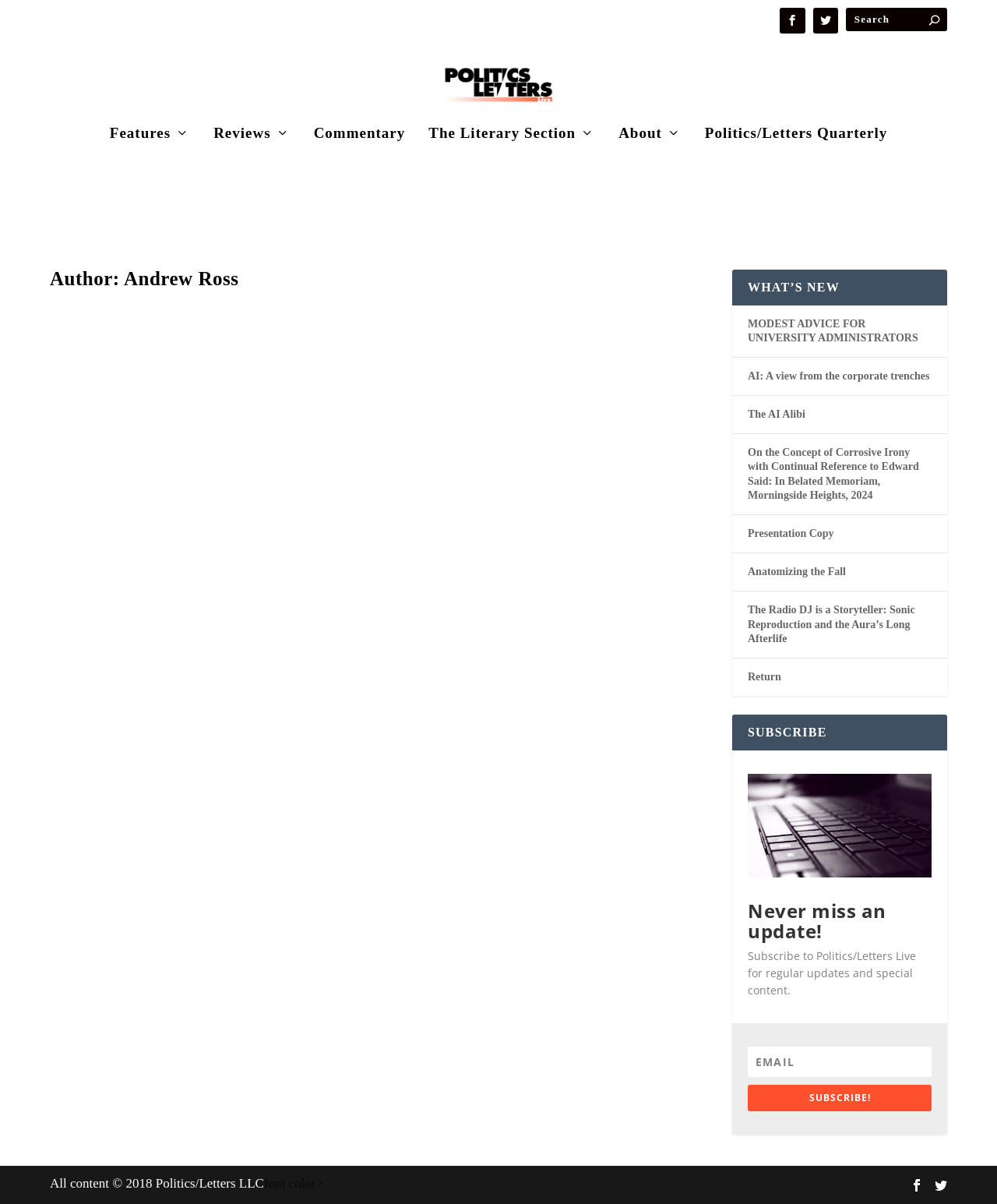Write a detailed summary of the webpage, including text, images, and layout.

The webpage is an author's page, specifically for Andrew Ross, who writes for Politics/Letters Live. At the top, there are three icons on the right side, followed by a search bar with a search button. Below the search bar, there is a large header with the title "Politics/Letters Live" and an image next to it.

On the left side, there is a menu with links to different sections, including "Features", "Reviews", "Commentary", "The Literary Section", "About", and "Politics/Letters Quarterly". Below the menu, there is a heading that reads "Author: Andrew Ross".

The main content of the page is divided into two columns. The left column contains two articles, each with a heading, a link to read more, and a brief summary. The first article is titled "Stanley Aronowitz and Cultural Studies" and has an image next to it. The second article is titled "Under Conditions Not of Our Choosing" and also has an image.

The right column contains a section titled "WHAT'S NEW" with several links to recent articles, including "MODEST ADVICE FOR UNIVERSITY ADMINISTRATORS", "AI: A view from the corporate trenches", and others. Below this section, there is a "SUBSCRIBE" section with a heading, a brief description, and a form to enter an email address and subscribe to the newsletter.

At the bottom of the page, there is a footer with copyright information and two social media links.